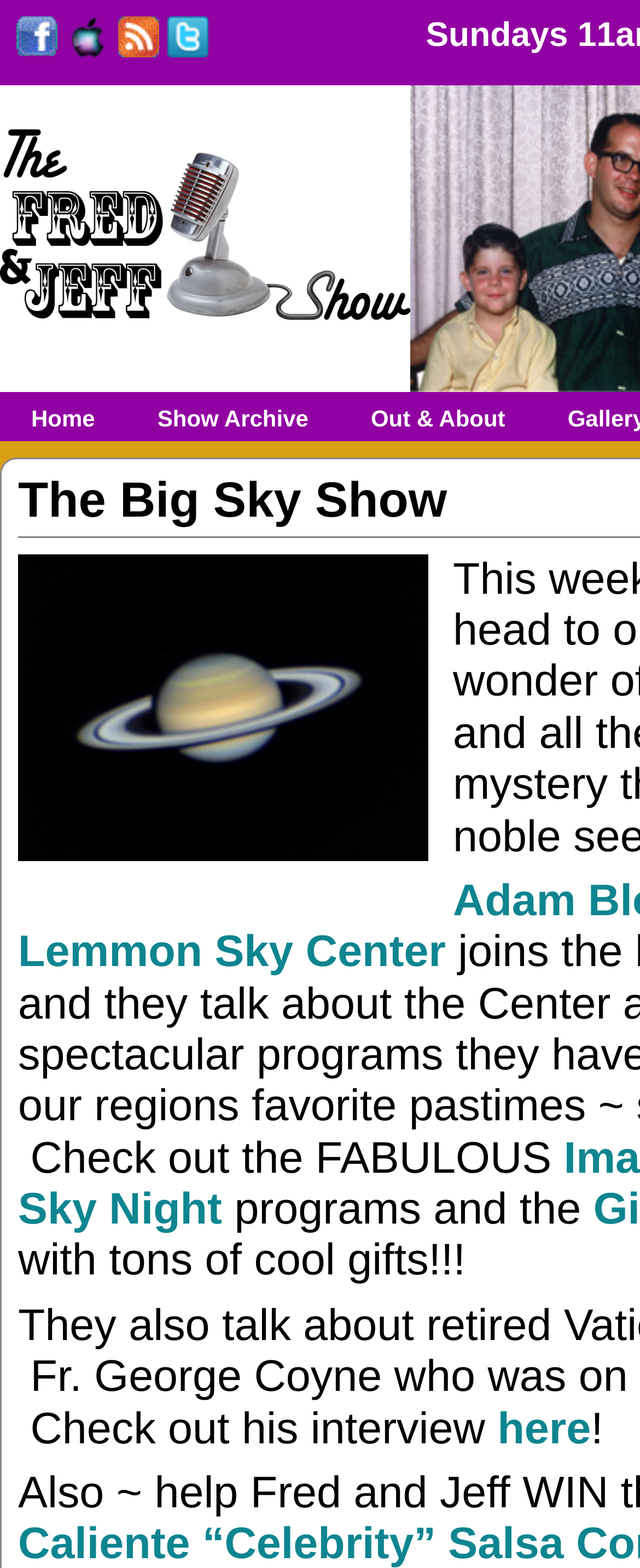Identify the bounding box coordinates of the region I need to click to complete this instruction: "View show archive".

[0.236, 0.25, 0.492, 0.281]